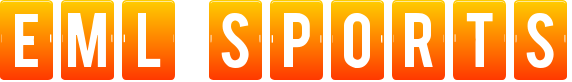Utilize the details in the image to thoroughly answer the following question: What is the purpose of EML Sports' online registration system?

EML Sports is dedicated to enhancing sports experiences through their innovative online registration system, which is aimed at supporting sporting clubs and organizations in managing events and memberships effectively, thereby promoting active participation in sports events.